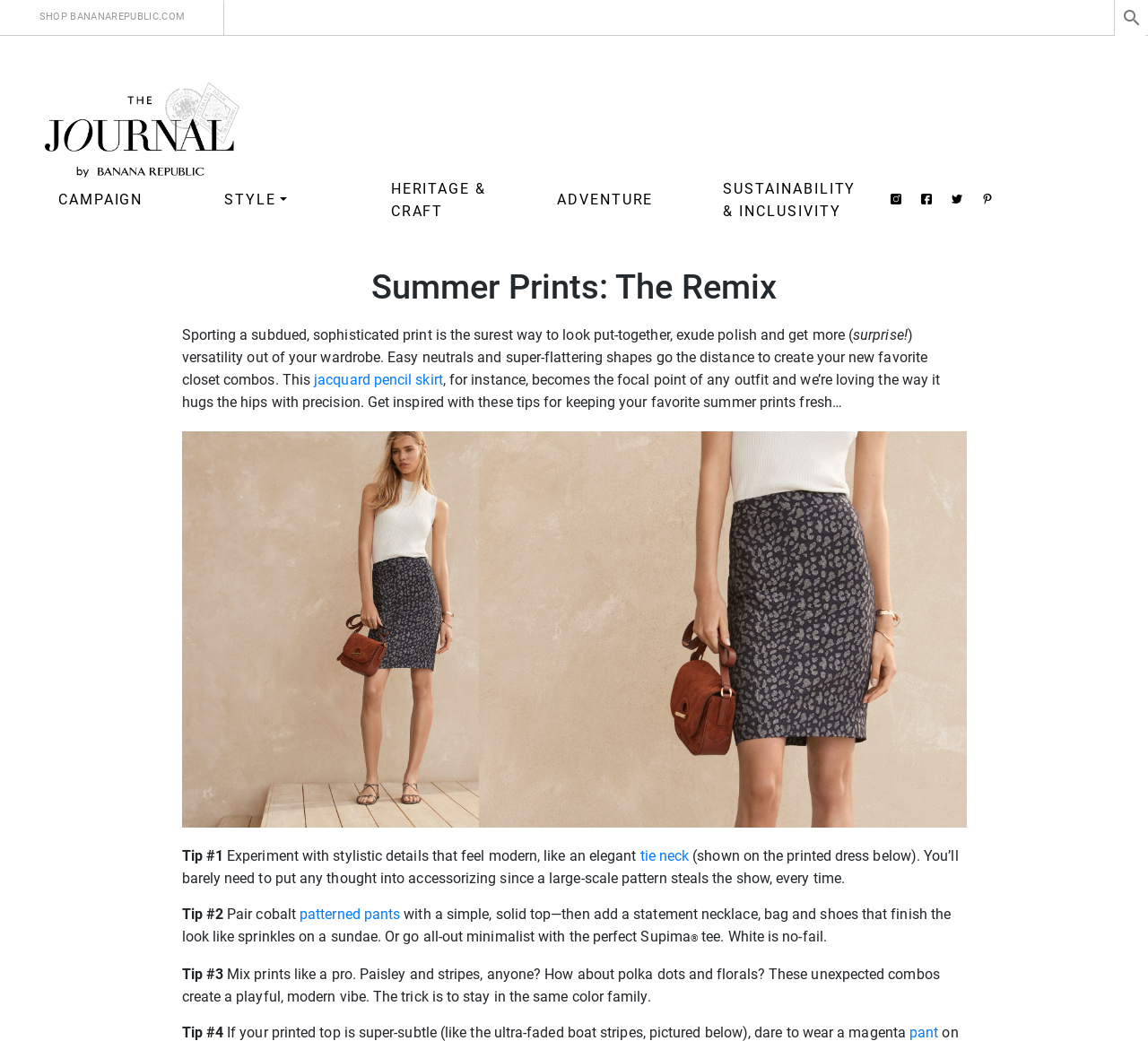Elaborate on the different components and information displayed on the webpage.

The webpage is about Summer Prints: The Remix, a fashion campaign by Banana Republic. At the top left, there is a link to shop on Banana Republic's website. Next to it, there is a search bar with a searchbox. On the top right, there is a logo of The Journal by Banana Republic, accompanied by an image.

Below the logo, there are several links to different sections of the website, including CAMPAIGN, STYLE, HERITAGE & CRAFT, ADVENTURE, and SUSTAINABILITY & INCLUSIVITY. These links are arranged horizontally across the page. Following these links, there are social media links to Instagram, Facebook, Twitter, and Pinterest, each accompanied by an image.

The main content of the page starts with a heading "Summer Prints: The Remix". Below the heading, there is a paragraph of text that discusses the importance of prints in fashion, followed by a link to a jacquard pencil skirt. The text continues to provide tips on how to style summer prints, with three tips labeled as Tip #1, Tip #2, and Tip #3. Each tip is accompanied by a brief description and a link to a relevant fashion item, such as a tie neck or patterned pants. The text is interspersed with static text elements that provide additional information and styling suggestions.